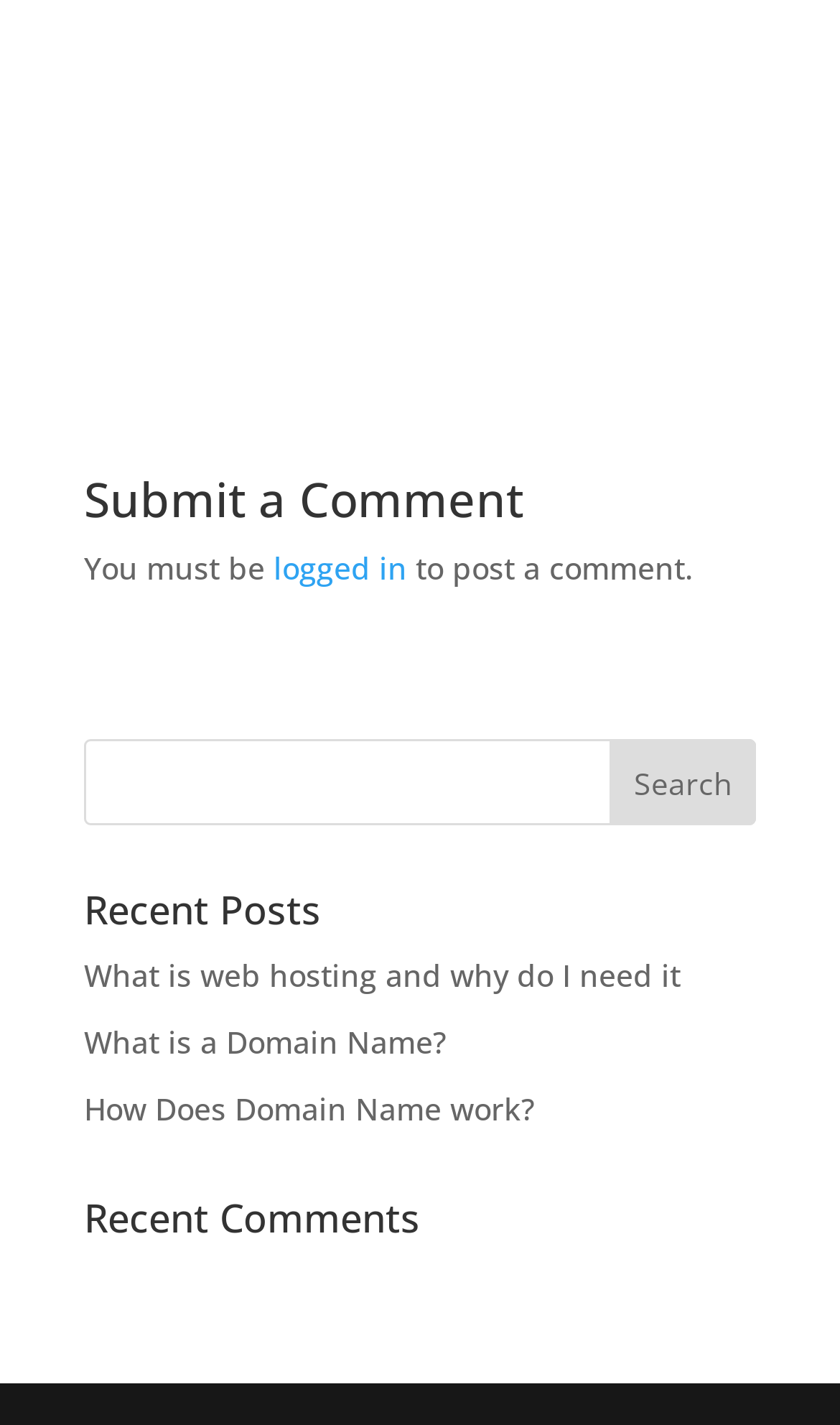What is required to post a comment?
Can you offer a detailed and complete answer to this question?

The StaticText 'You must be' is followed by a link 'logged in', indicating that being logged in is a requirement to post a comment.